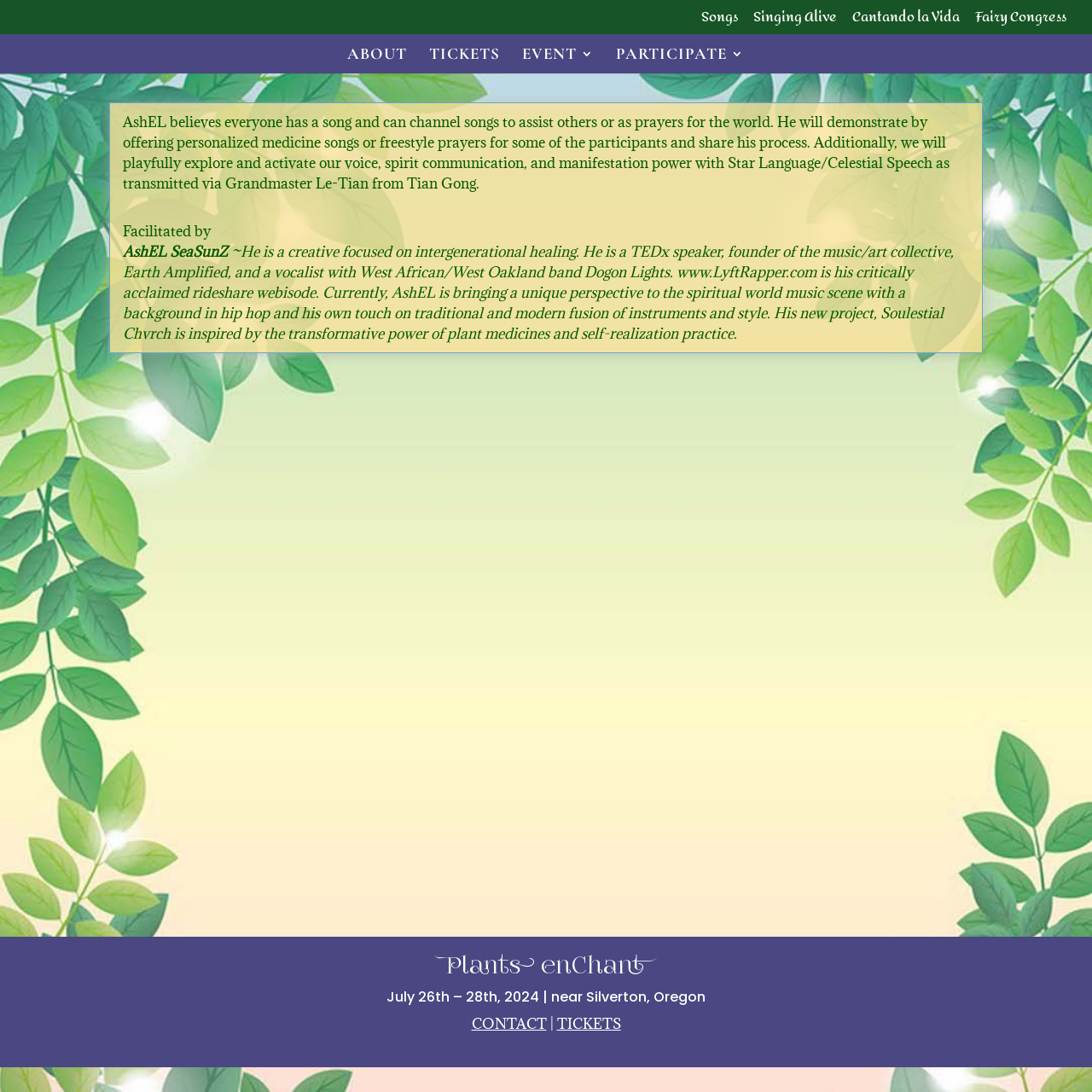What is the location of the event?
Based on the visual details in the image, please answer the question thoroughly.

I found the answer by looking at the StaticText element with the description 'July 26th – 28th, 2024 | near Silverton, Oregon'.